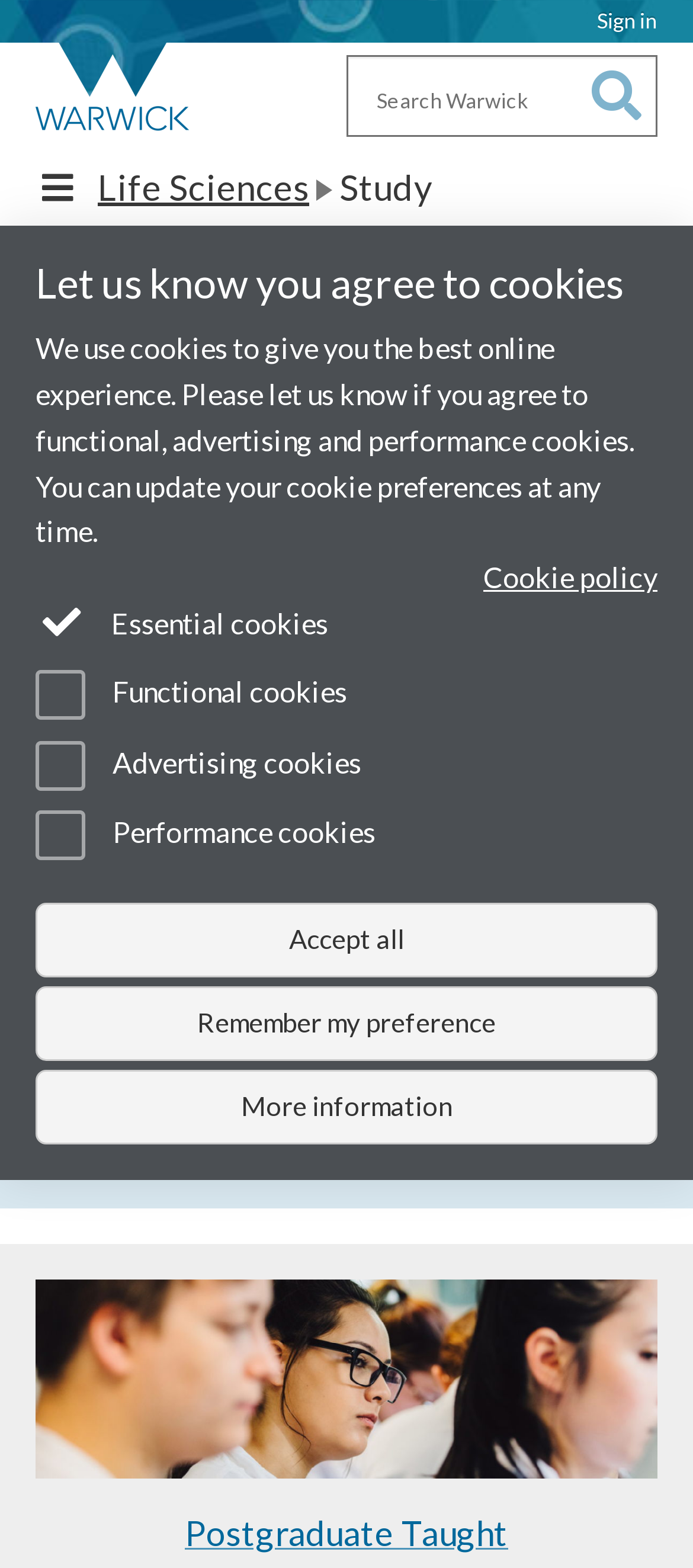What is the headline of the webpage?

Life Sciences Study